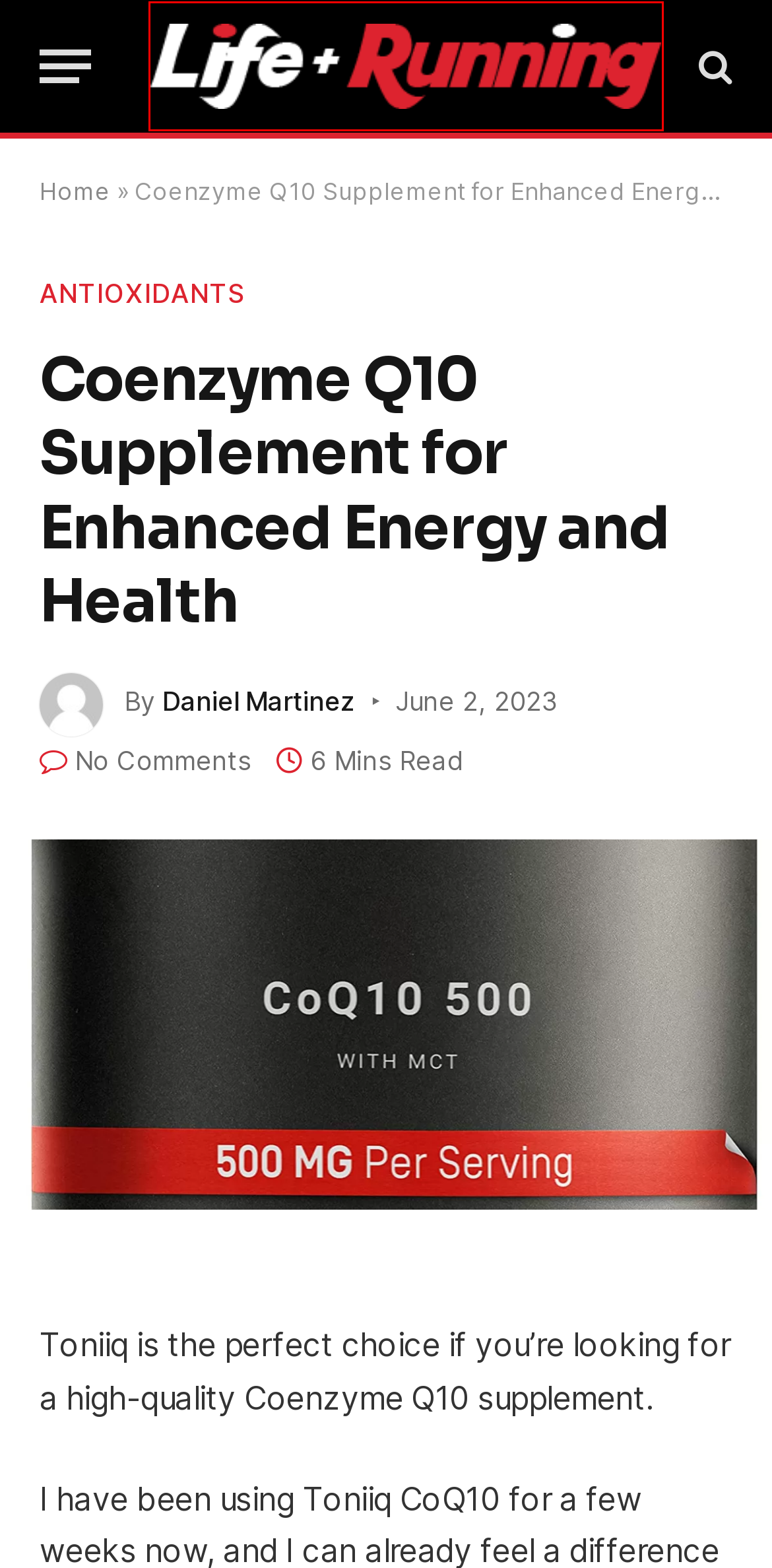You have a screenshot of a webpage where a red bounding box highlights a specific UI element. Identify the description that best matches the resulting webpage after the highlighted element is clicked. The choices are:
A. Daniel Martinez, Author at LifePlusRunning
B. Winter Running Gear Roundup
C. Antioxidants Archives - LifePlusRunning
D. Calvin Shore, Author at LifePlusRunning
E. How to train for a marathon with New Balance endurance shoes
F. Mens Compression Pants - BUYJYA: Reliable and Stylish Workout Attire
G. Amazon.com
H. Homepage - LifePlusRunning

H